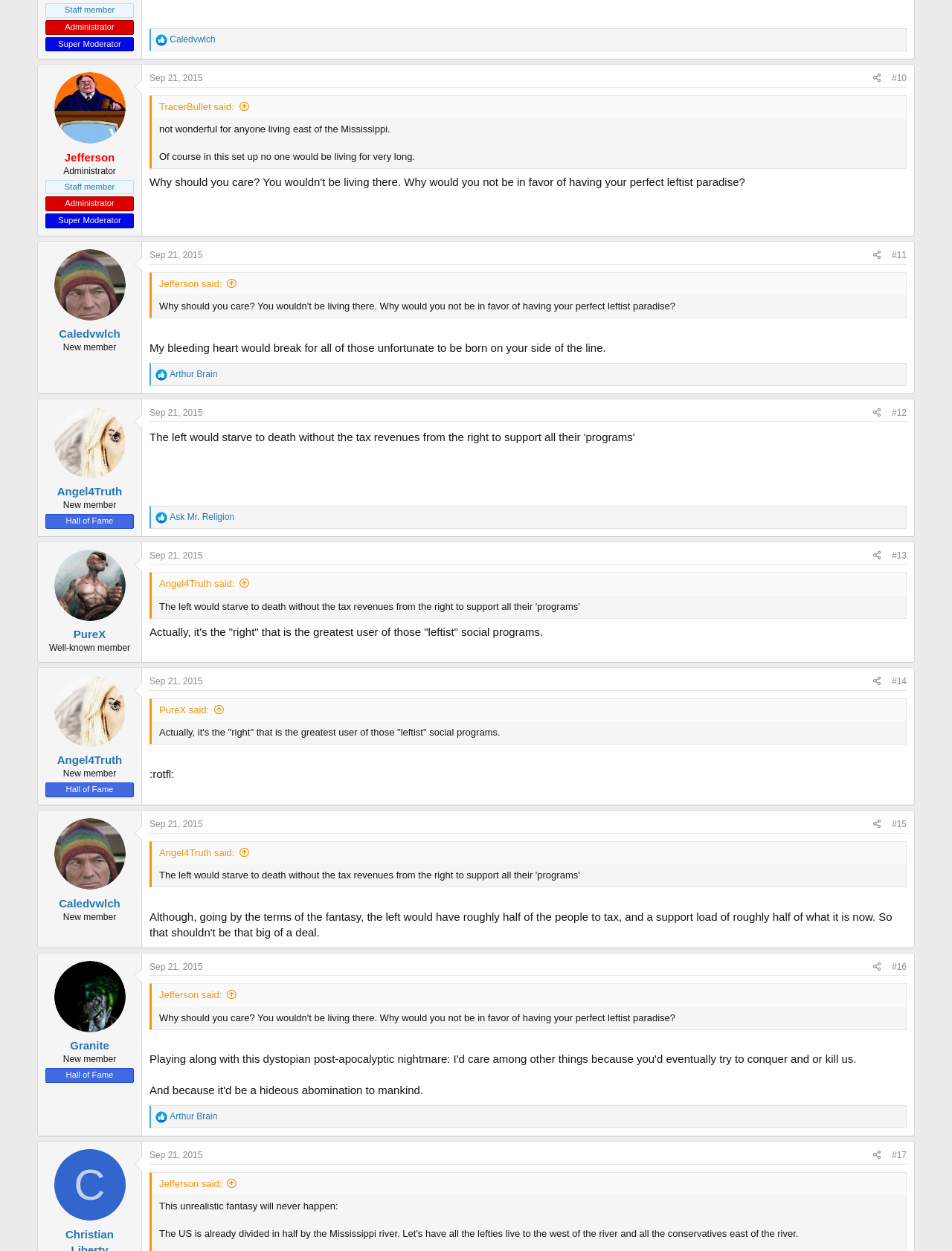Please identify the bounding box coordinates of the clickable area that will fulfill the following instruction: "Share the post". The coordinates should be in the format of four float numbers between 0 and 1, i.e., [left, top, right, bottom].

[0.912, 0.056, 0.931, 0.07]